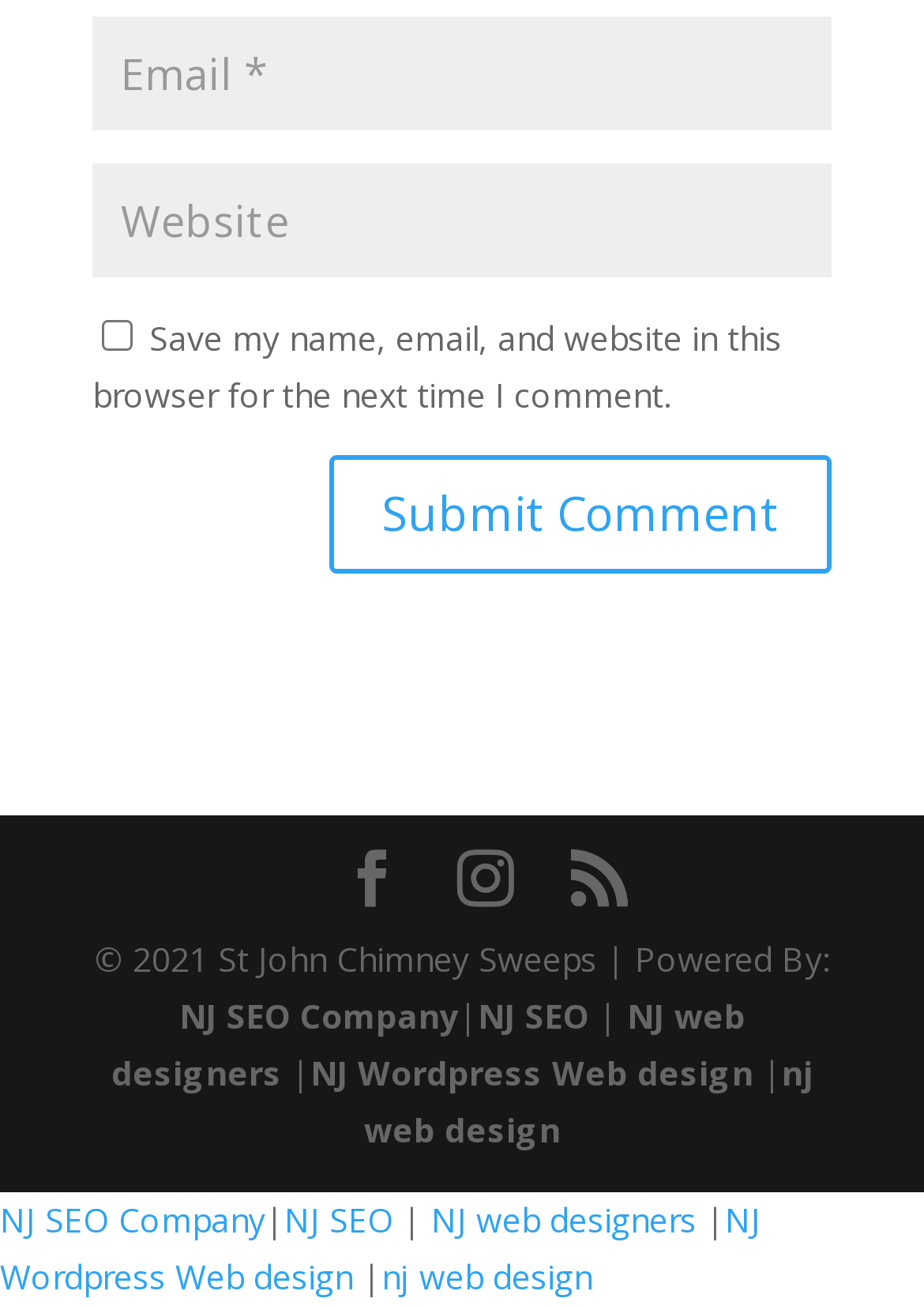Please locate the bounding box coordinates for the element that should be clicked to achieve the following instruction: "Check save my name and email". Ensure the coordinates are given as four float numbers between 0 and 1, i.e., [left, top, right, bottom].

[0.11, 0.245, 0.144, 0.268]